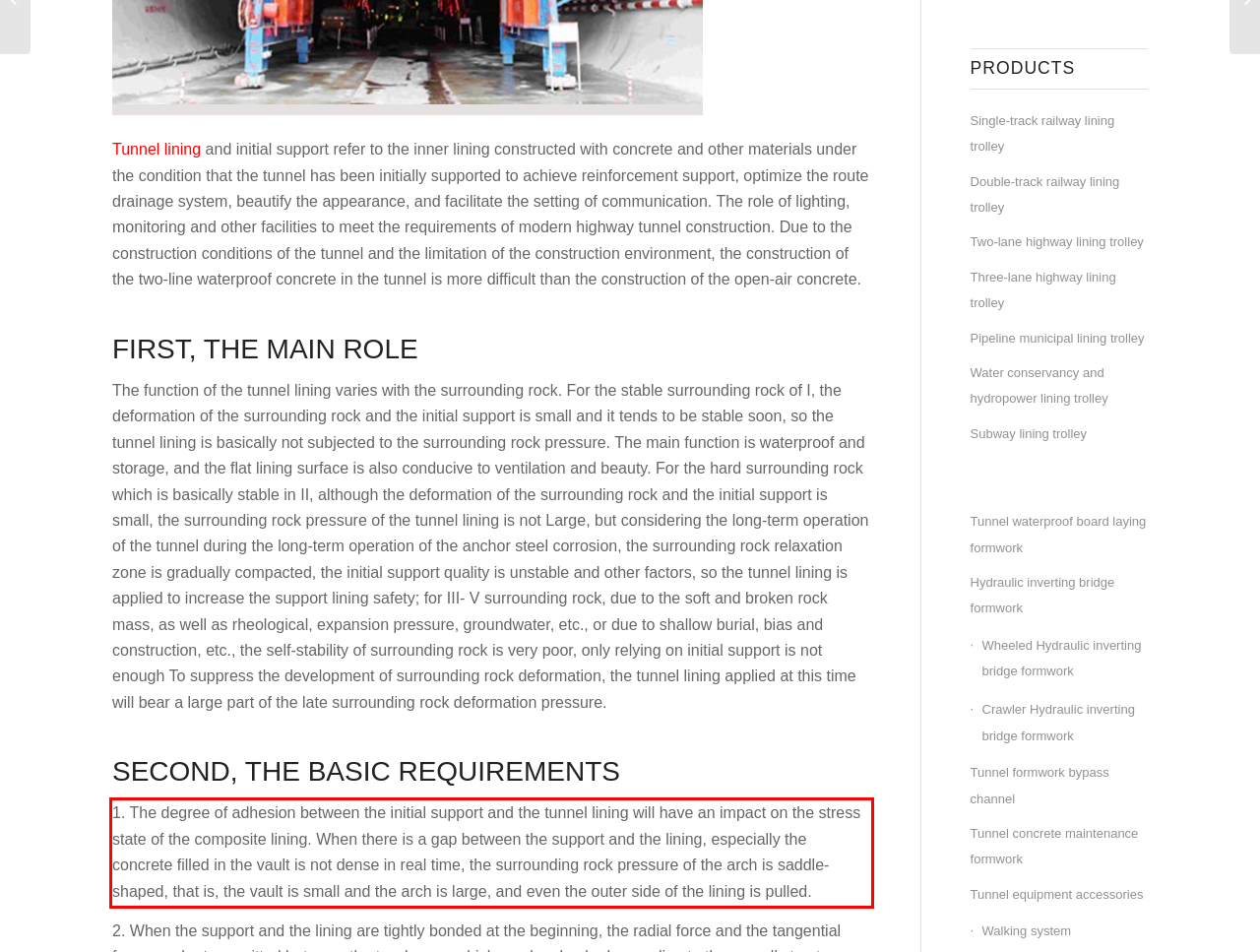Analyze the red bounding box in the provided webpage screenshot and generate the text content contained within.

1. The degree of adhesion between the initial support and the tunnel lining will have an impact on the stress state of the composite lining. When there is a gap between the support and the lining, especially the concrete filled in the vault is not dense in real time, the surrounding rock pressure of the arch is saddle-shaped, that is, the vault is small and the arch is large, and even the outer side of the lining is pulled.